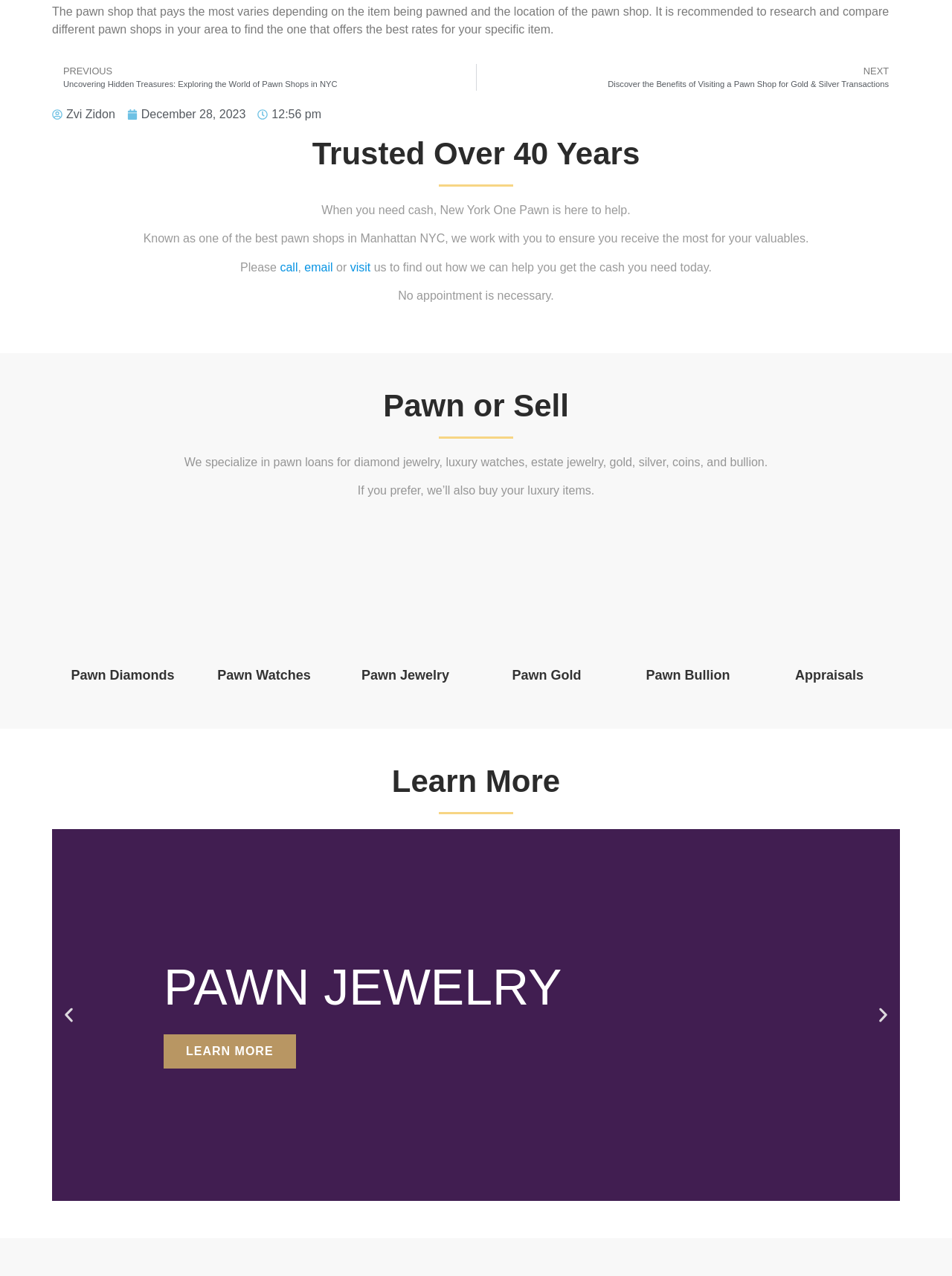Locate the bounding box coordinates of the area where you should click to accomplish the instruction: "Click on 'Prev' to go to the previous article".

[0.055, 0.05, 0.5, 0.071]